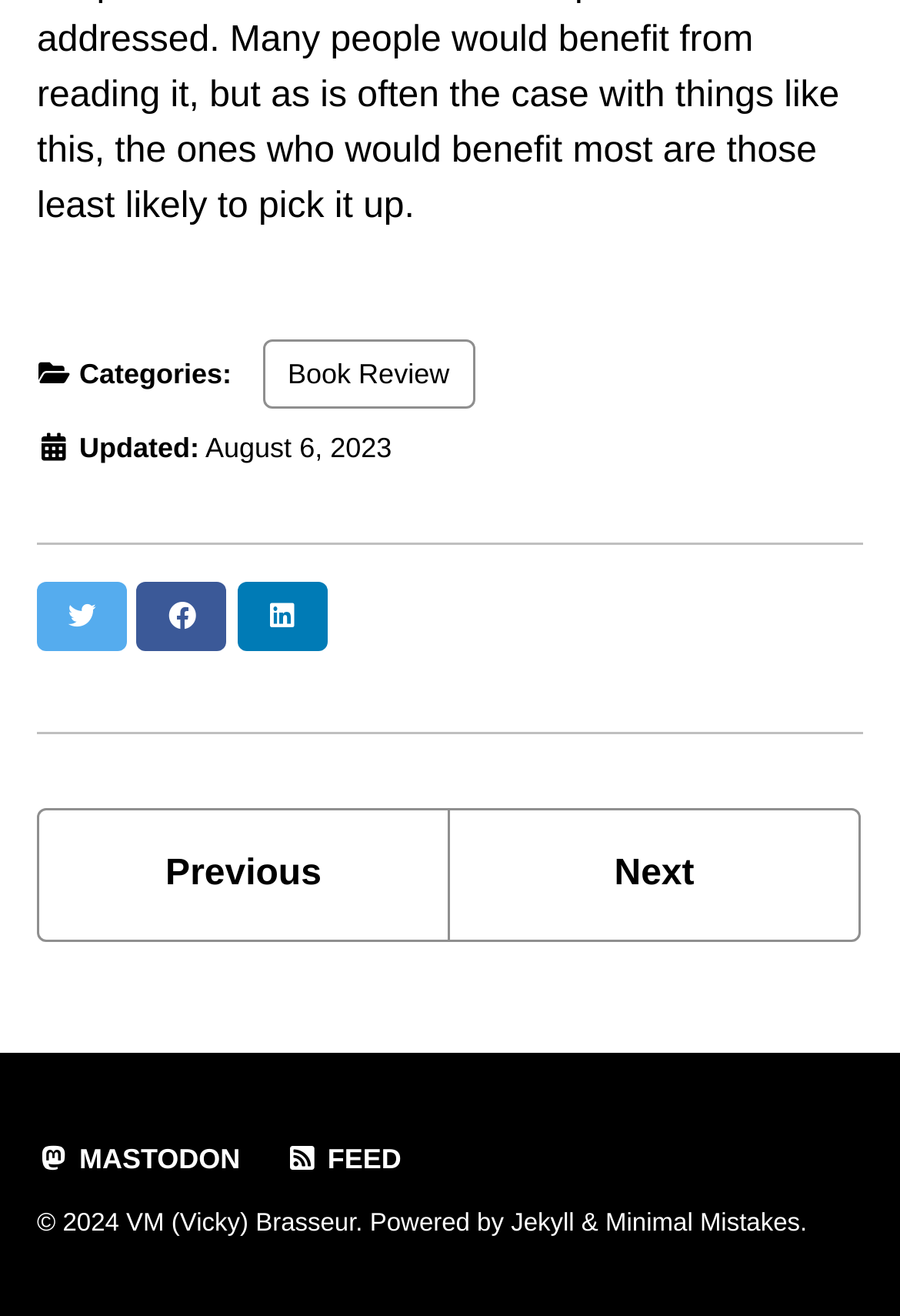Use a single word or phrase to answer the question:
What is the name of the theme used by the webpage?

Minimal Mistakes